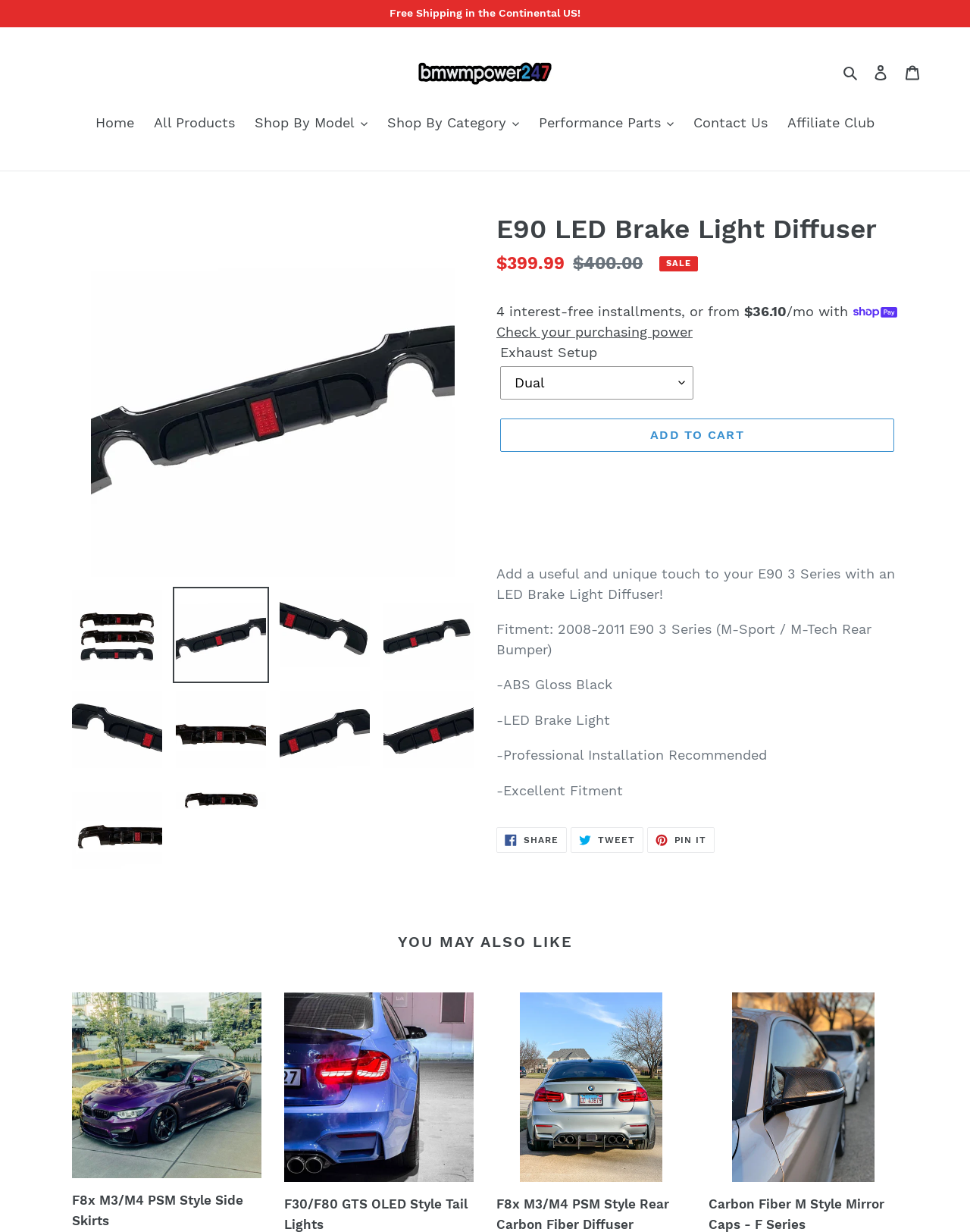Using the format (top-left x, top-left y, bottom-right x, bottom-right y), provide the bounding box coordinates for the described UI element. All values should be floating point numbers between 0 and 1: Share Share on Facebook

[0.512, 0.671, 0.584, 0.692]